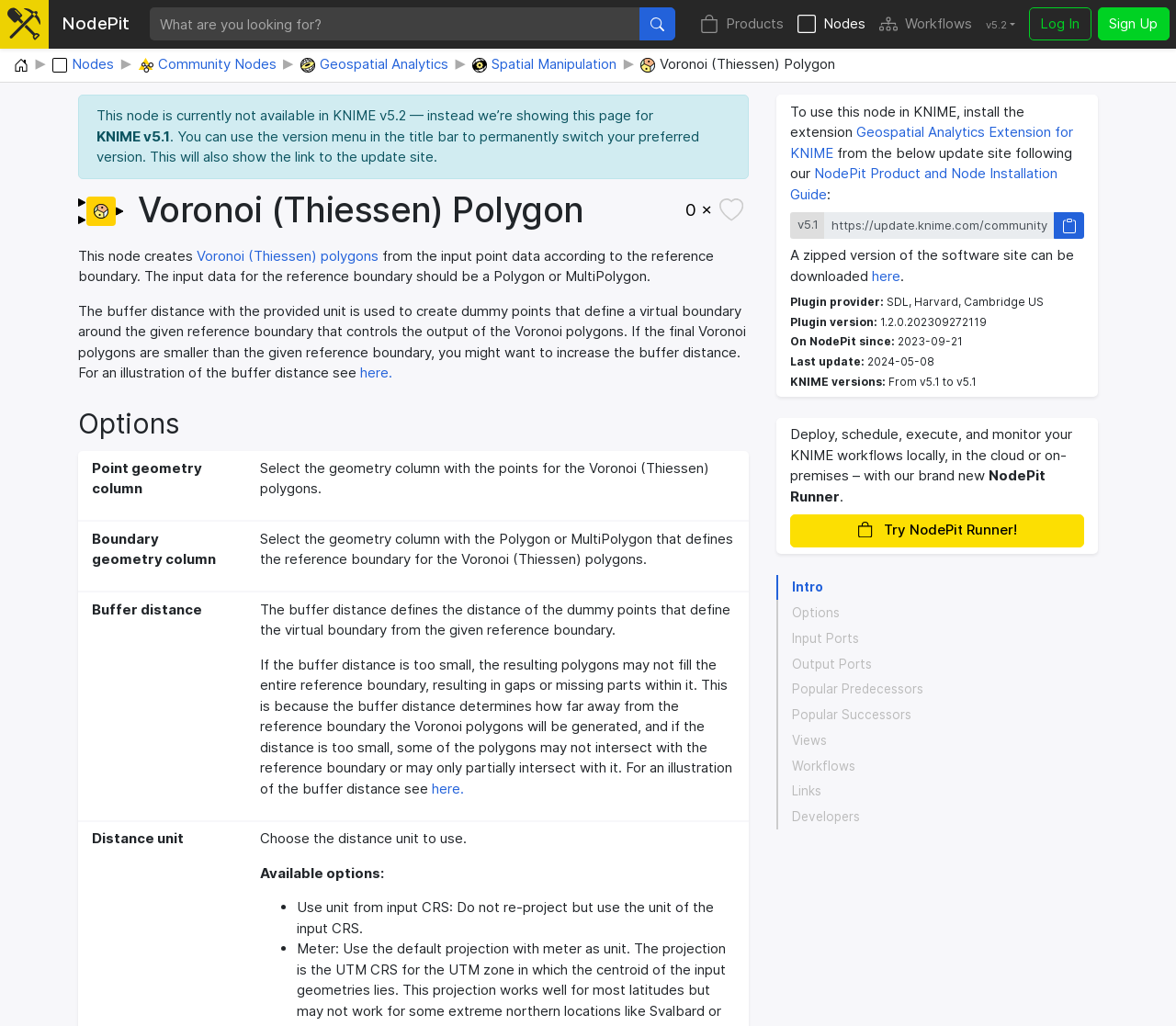Please indicate the bounding box coordinates of the element's region to be clicked to achieve the instruction: "Select the geometry column with the points for the Voronoi polygons". Provide the coordinates as four float numbers between 0 and 1, i.e., [left, top, right, bottom].

[0.209, 0.44, 0.637, 0.507]